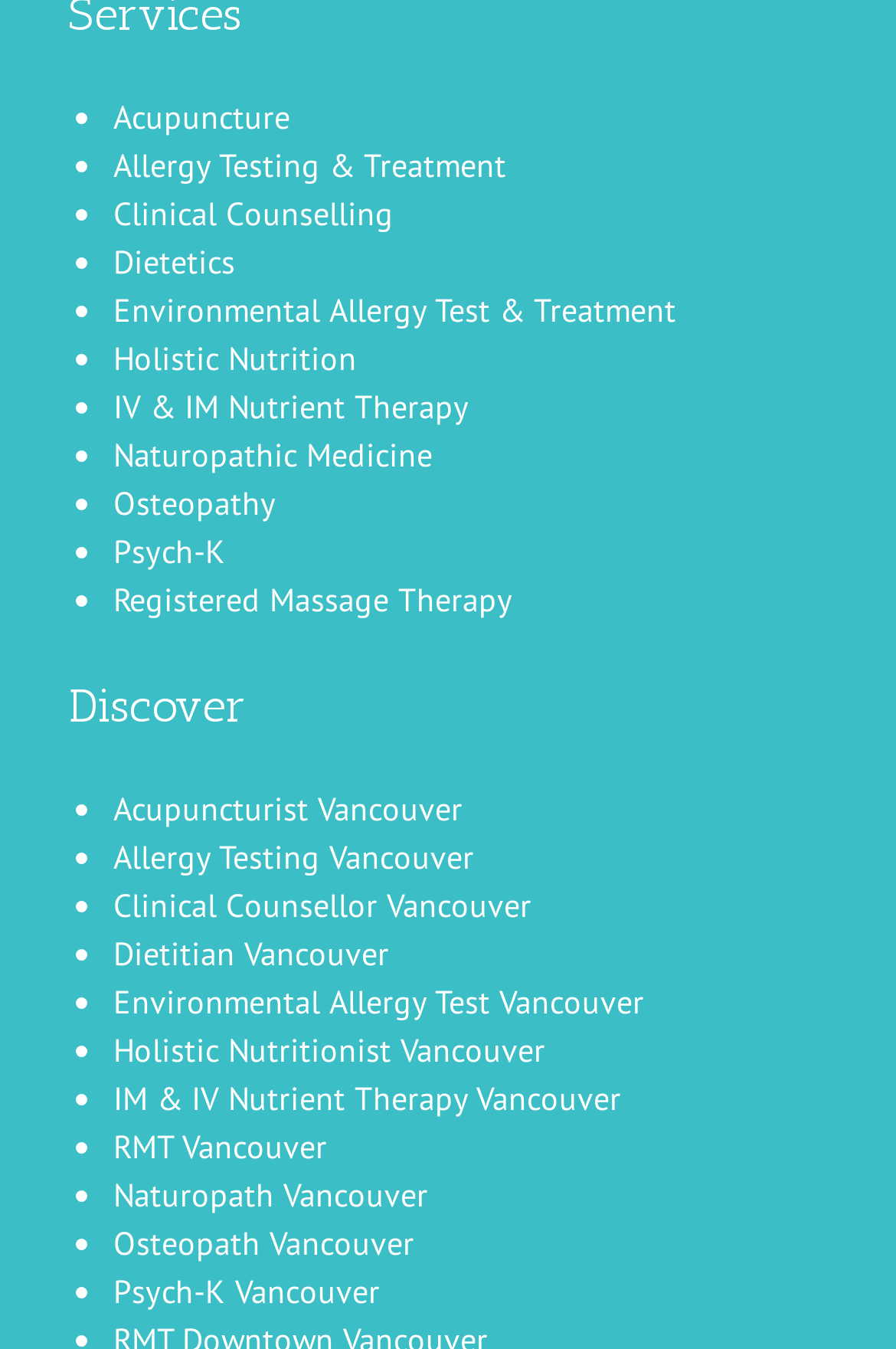For the following element description, predict the bounding box coordinates in the format (top-left x, top-left y, bottom-right x, bottom-right y). All values should be floating point numbers between 0 and 1. Description: Allergy Testing Vancouver

[0.126, 0.62, 0.529, 0.65]